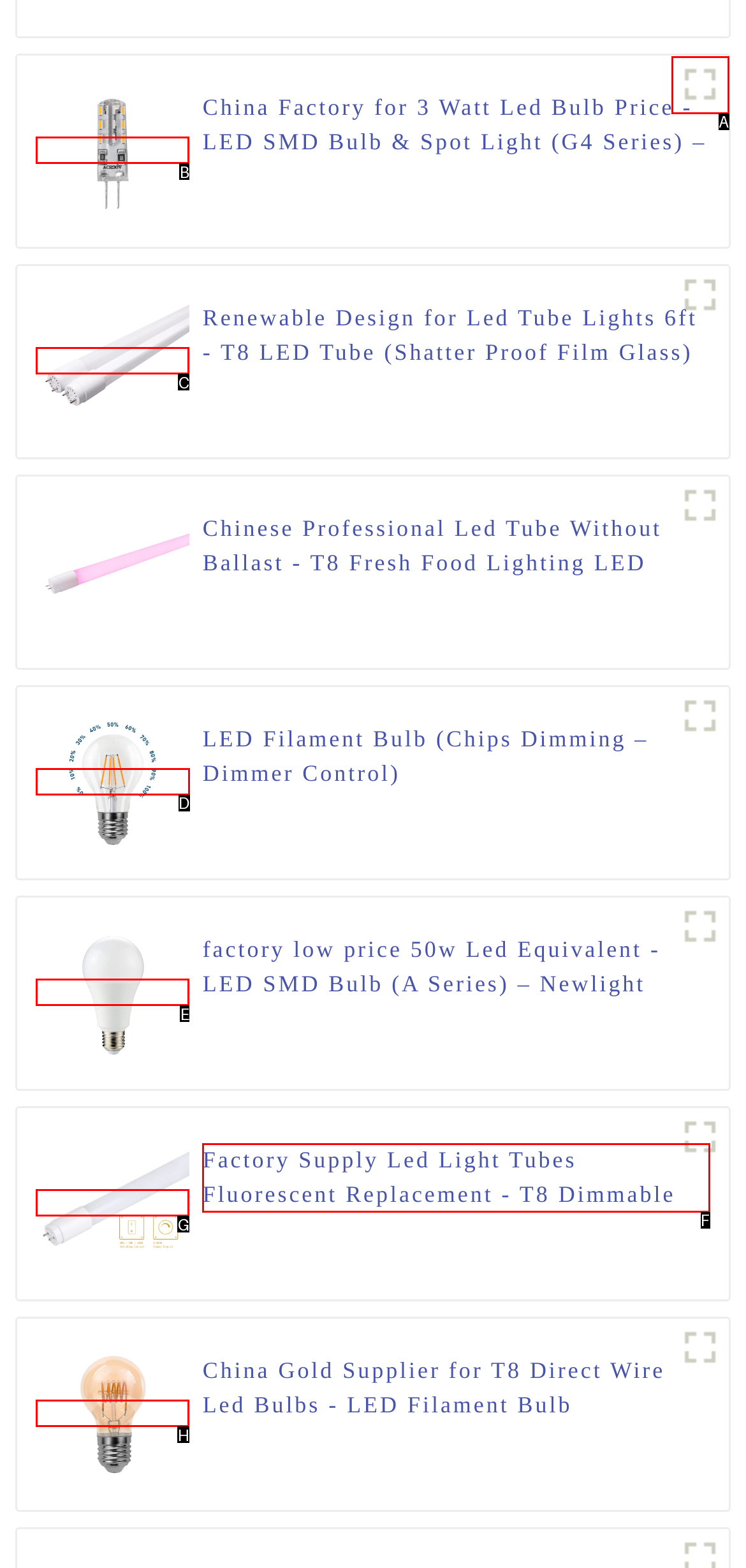Indicate which HTML element you need to click to complete the task: Check LED Filament Bulb with Chips Dimming. Provide the letter of the selected option directly.

D